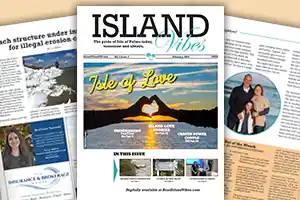Provide a short answer using a single word or phrase for the following question: 
What shape do the two islands form?

Heart shape